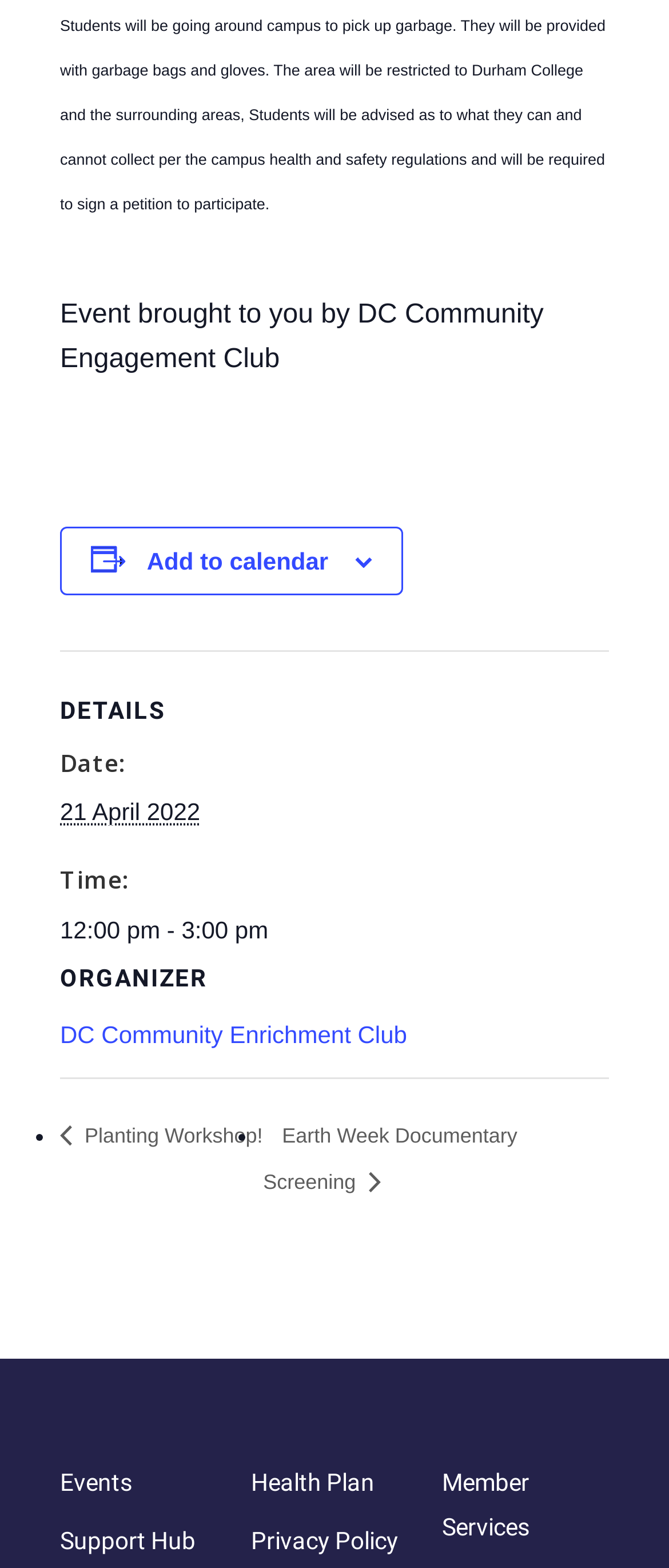Highlight the bounding box coordinates of the element that should be clicked to carry out the following instruction: "Visit DC Community Enrichment Club page". The coordinates must be given as four float numbers ranging from 0 to 1, i.e., [left, top, right, bottom].

[0.09, 0.65, 0.608, 0.668]